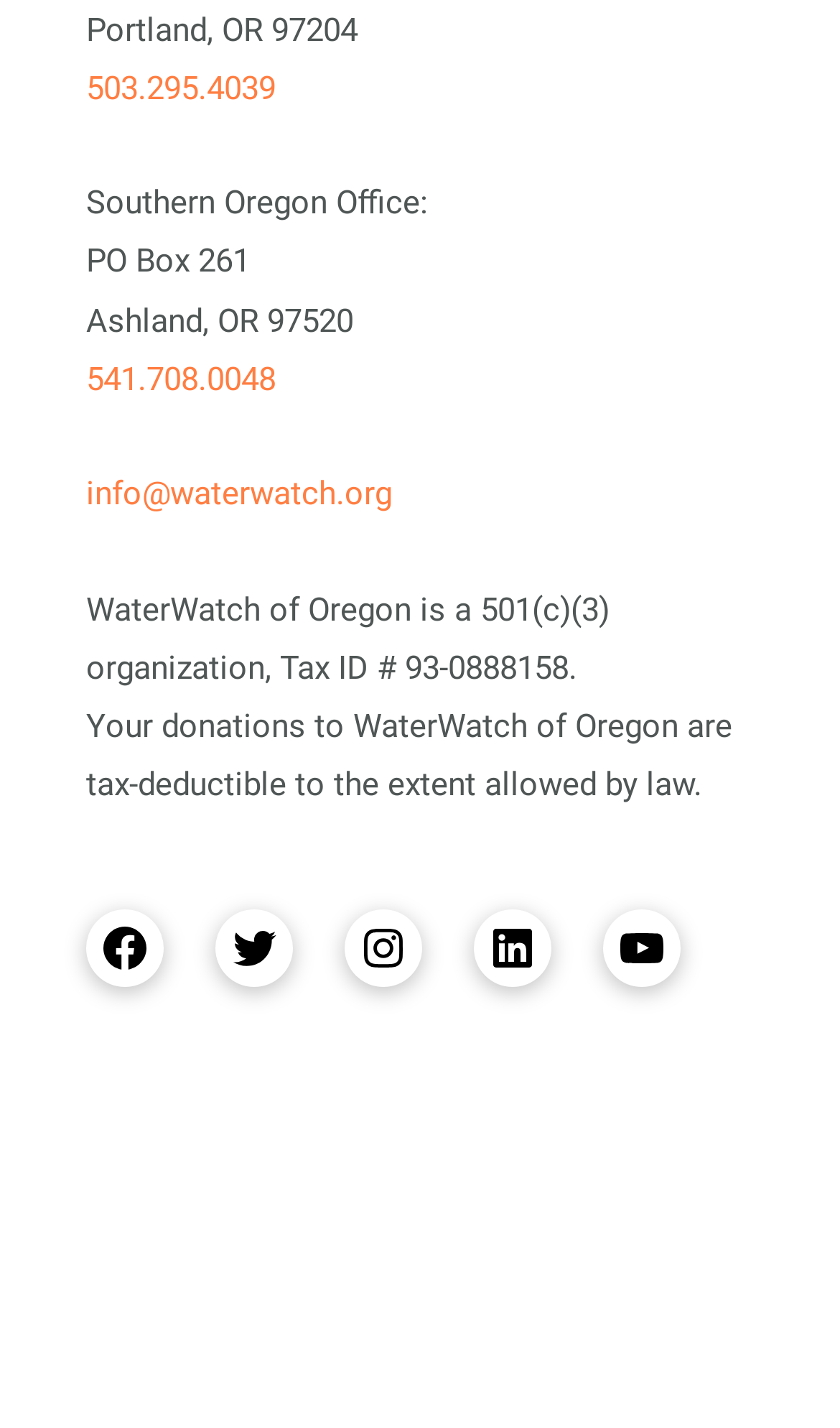Respond with a single word or short phrase to the following question: 
What is the phone number of the Portland office?

503.295.4039